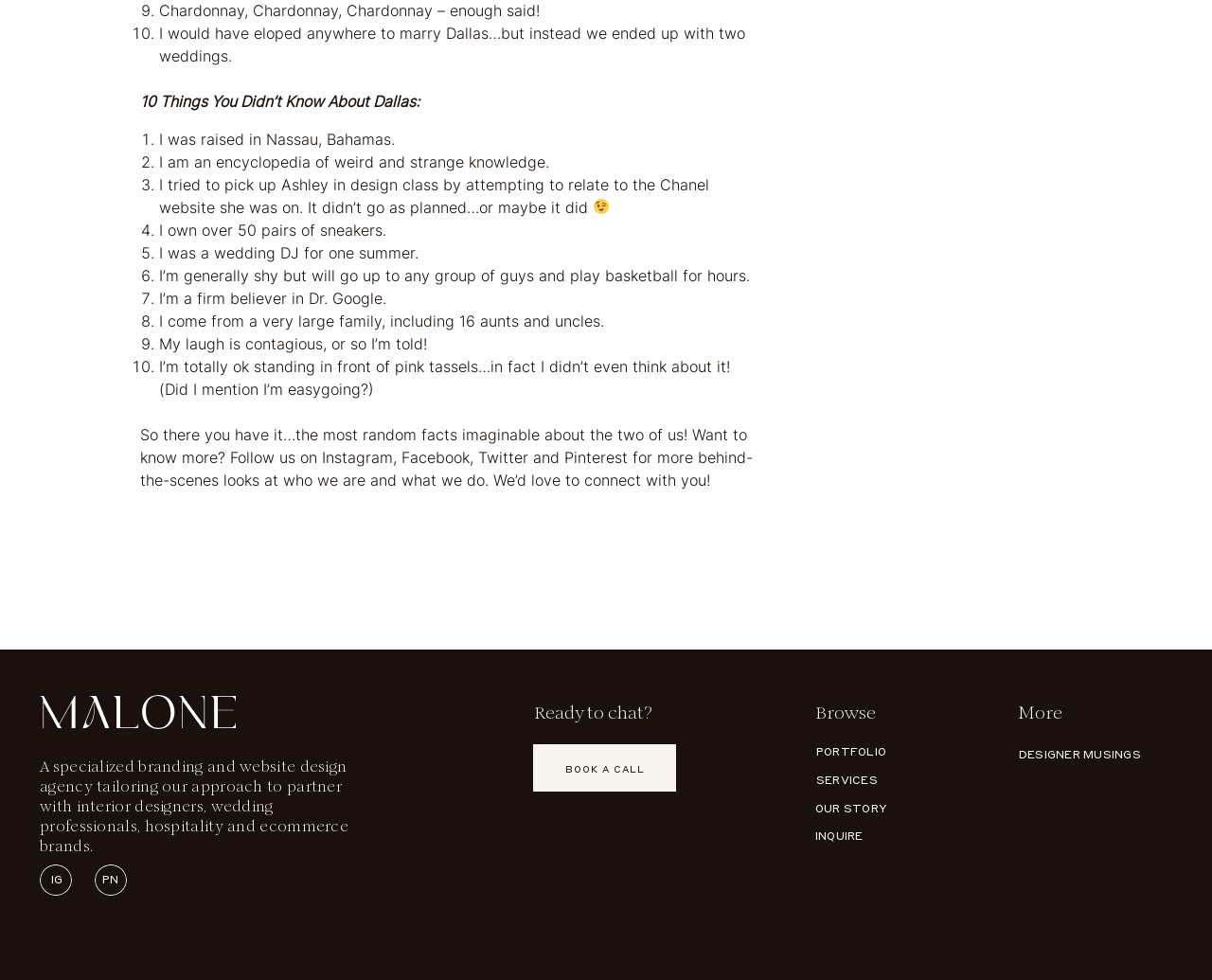Please provide a comprehensive response to the question below by analyzing the image: 
How many pairs of sneakers does the author own?

The webpage contains a list of random facts about the author, and one of the facts is 'I own over 50 pairs of sneakers.' This directly answers the question.